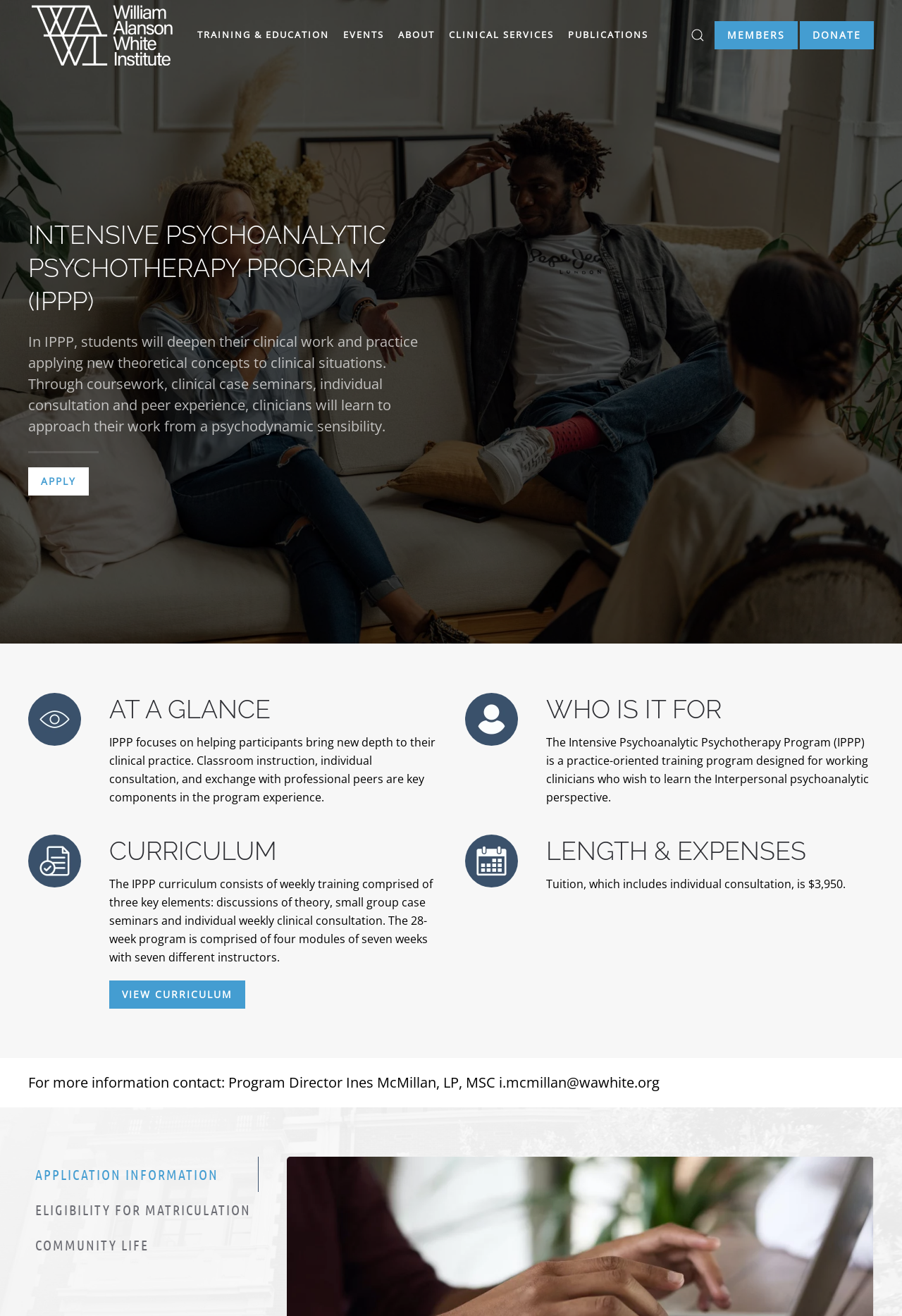How much is the tuition for the IPPP program?
Refer to the screenshot and deliver a thorough answer to the question presented.

According to the webpage, the tuition for the IPPP program, which includes individual consultation, is $3,950, as stated in the 'LENGTH & EXPENSES' section.